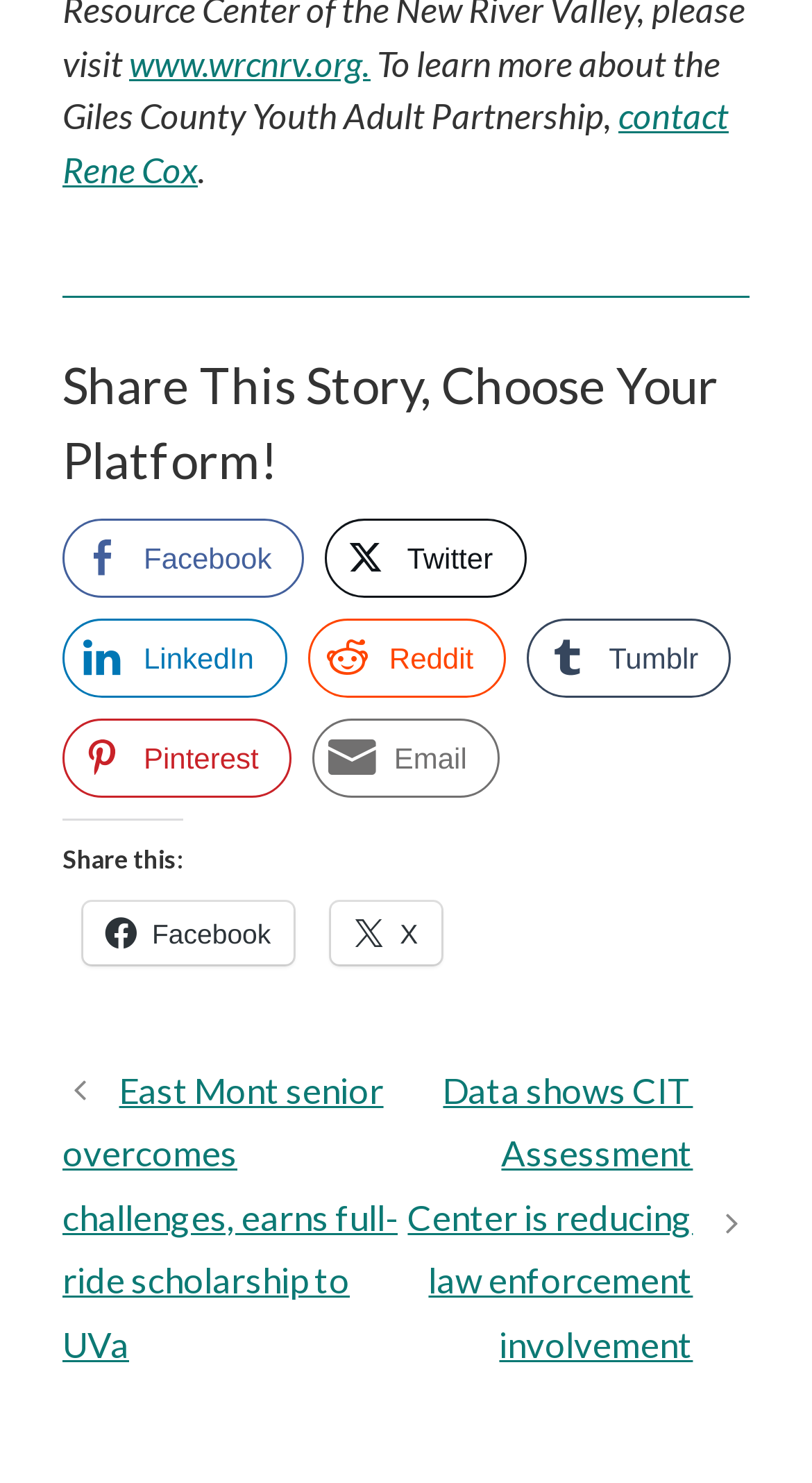How many social media platforms are available for sharing?
Based on the screenshot, give a detailed explanation to answer the question.

The question is asking about the number of social media platforms available for sharing. By looking at the buttons with IDs 393-399, we can see that there are 8 social media platforms available for sharing, namely Facebook, Twitter, LinkedIn, Reddit, Tumblr, Pinterest, and Email.